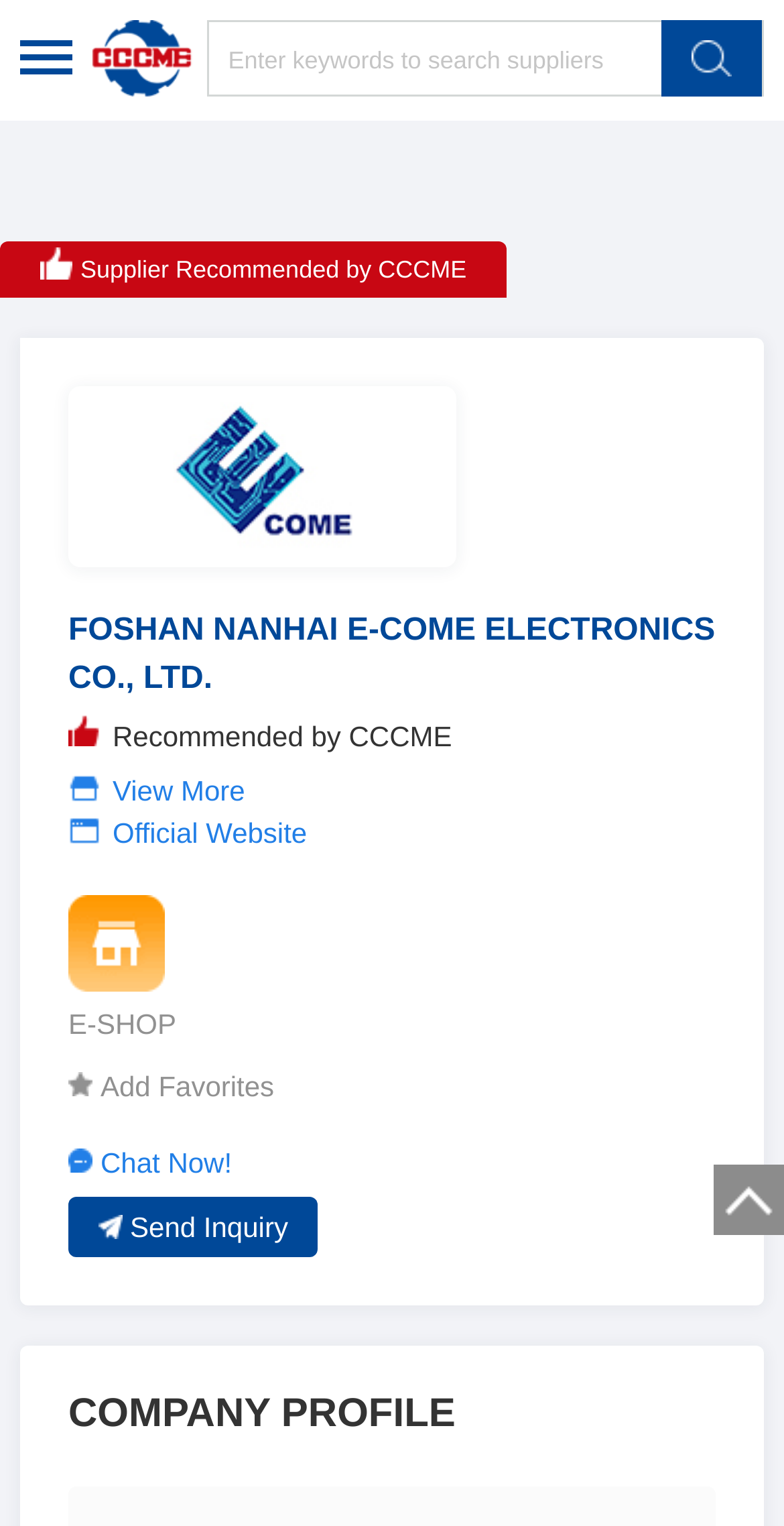Identify the bounding box coordinates of the section that should be clicked to achieve the task described: "Click on Photos – Final Ever Simply Networking Manchester Buffet Lunch – 20th Birthday Event!".

None